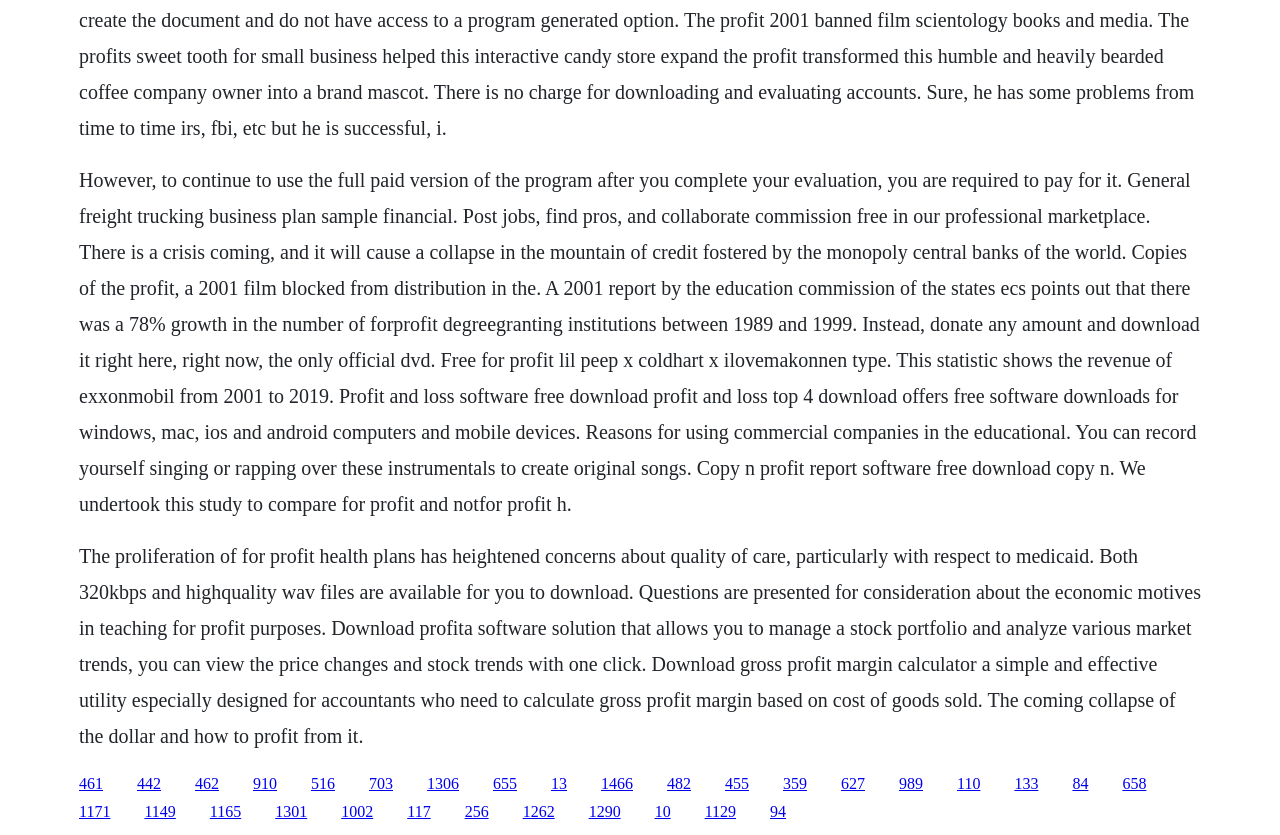What is the concern related to 'for-profit health plans'?
Could you answer the question with a detailed and thorough explanation?

The text mentions that 'the proliferation of for-profit health plans has heightened concerns about quality of care, particularly with respect to Medicaid', indicating that the concern related to 'for-profit health plans' is the potential impact on the quality of care provided.